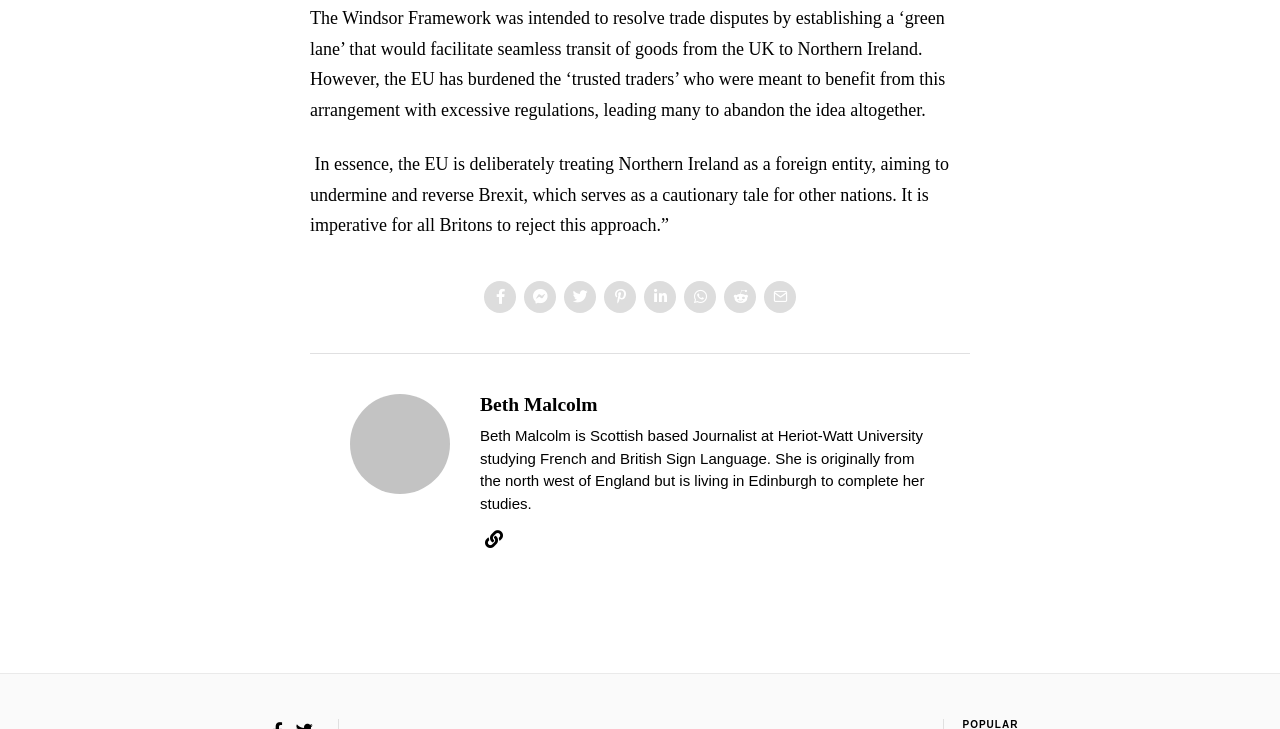What is the context of the quote at the top?
Please look at the screenshot and answer using one word or phrase.

Brexit and Northern Ireland